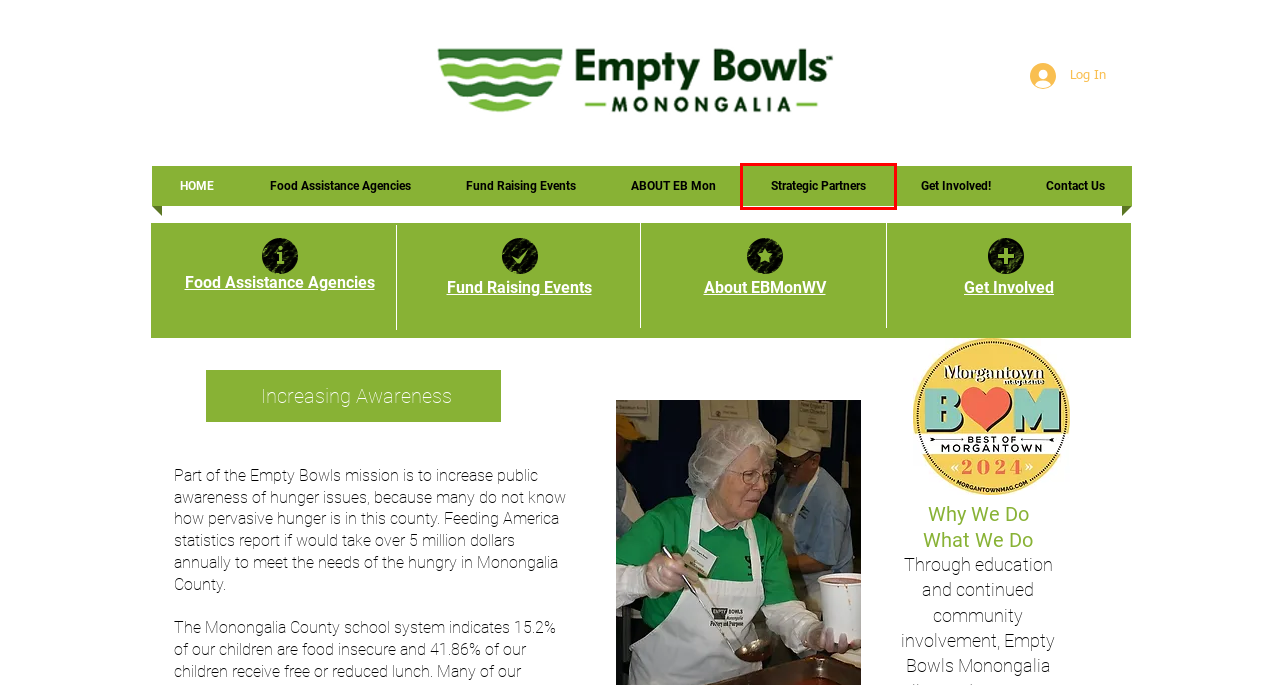Given a screenshot of a webpage with a red bounding box, please pick the webpage description that best fits the new webpage after clicking the element inside the bounding box. Here are the candidates:
A. Donate! | Empty Bowls Mon
B. Food Assistance Agencies | Empty Bowls Mon
C. Get a Grant! | Empty Bowls Mon
D. ABOUT EB Mon | Empty Bowls Mon
E. Strategic Partners | Empty Bowls Mon
F. Fund Raising Events  | Empty Bowls Mon
G. Get Involved! | Empty Bowls Mon
H. Contact Us | Empty Bowls Mon

E